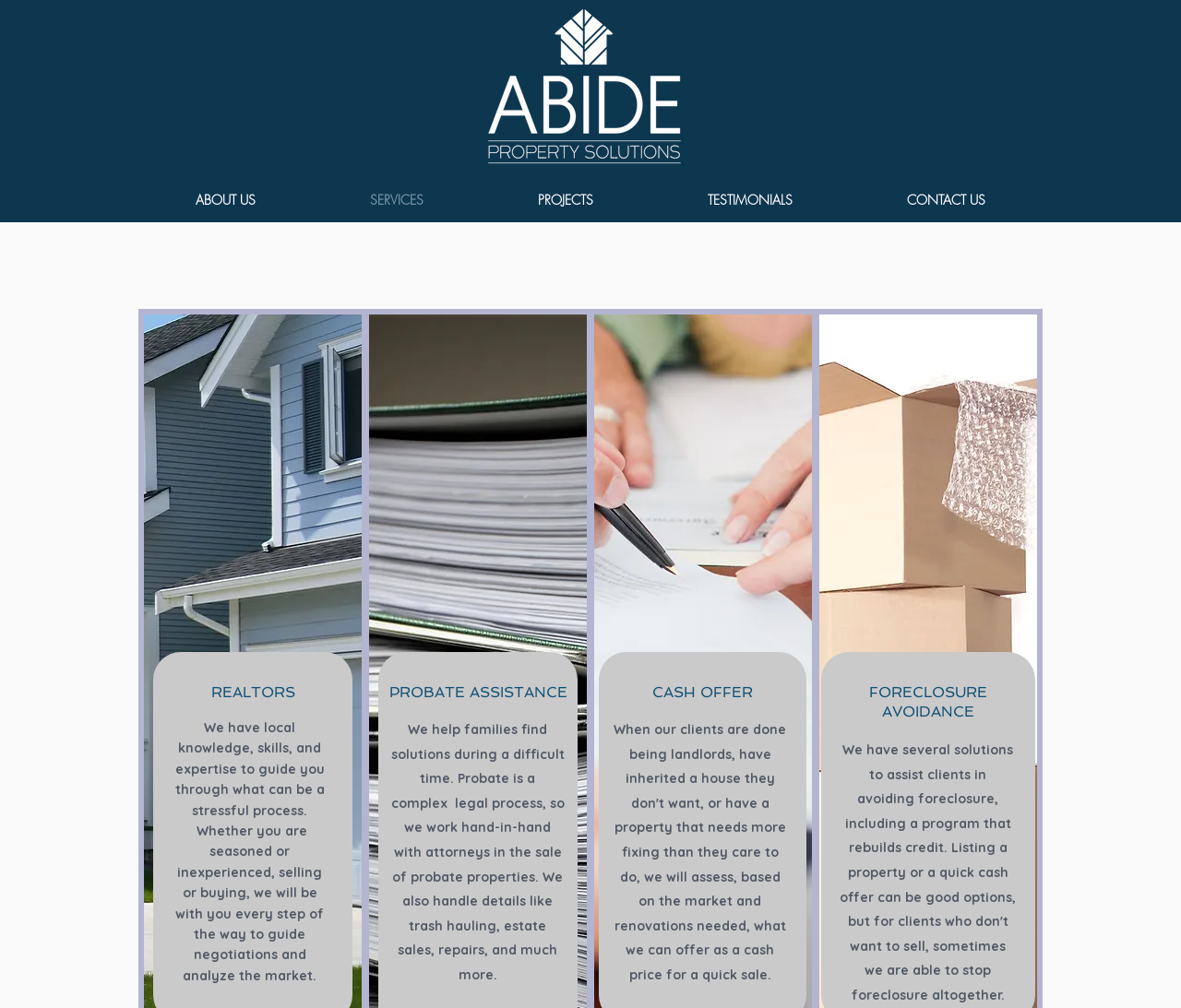Predict the bounding box for the UI component with the following description: "TESTIMONIALS".

[0.551, 0.18, 0.72, 0.217]